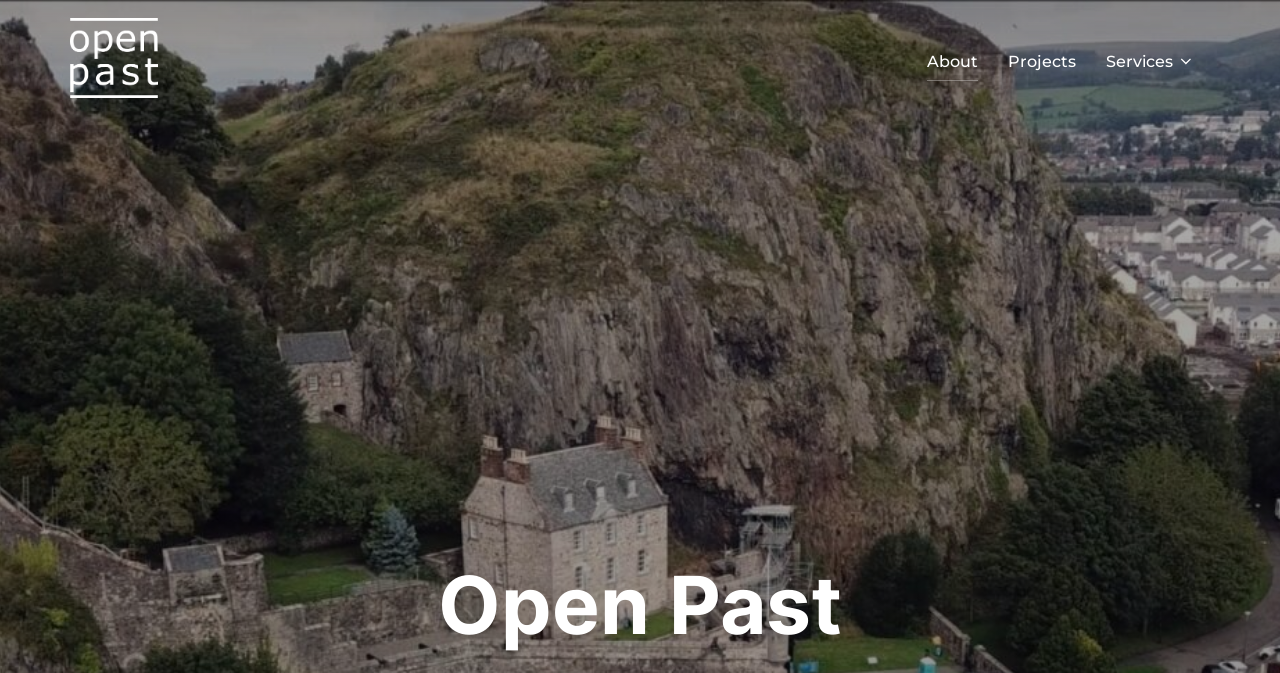Give a succinct answer to this question in a single word or phrase: 
How many links are there on the page?

4